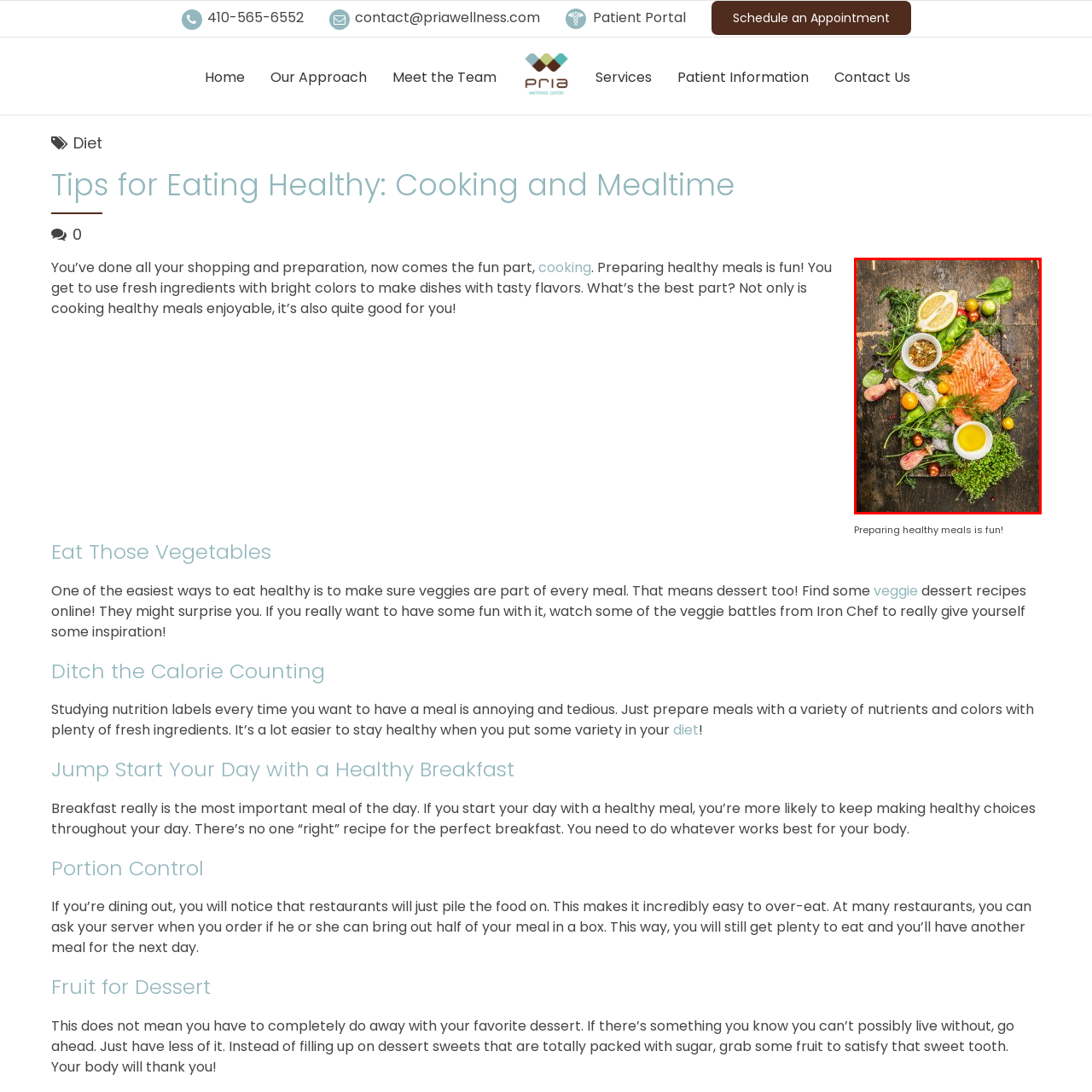Look at the area within the red bounding box, provide a one-word or phrase response to the following question: What is the purpose of the citrus fruits in the image?

Add brightness and zest